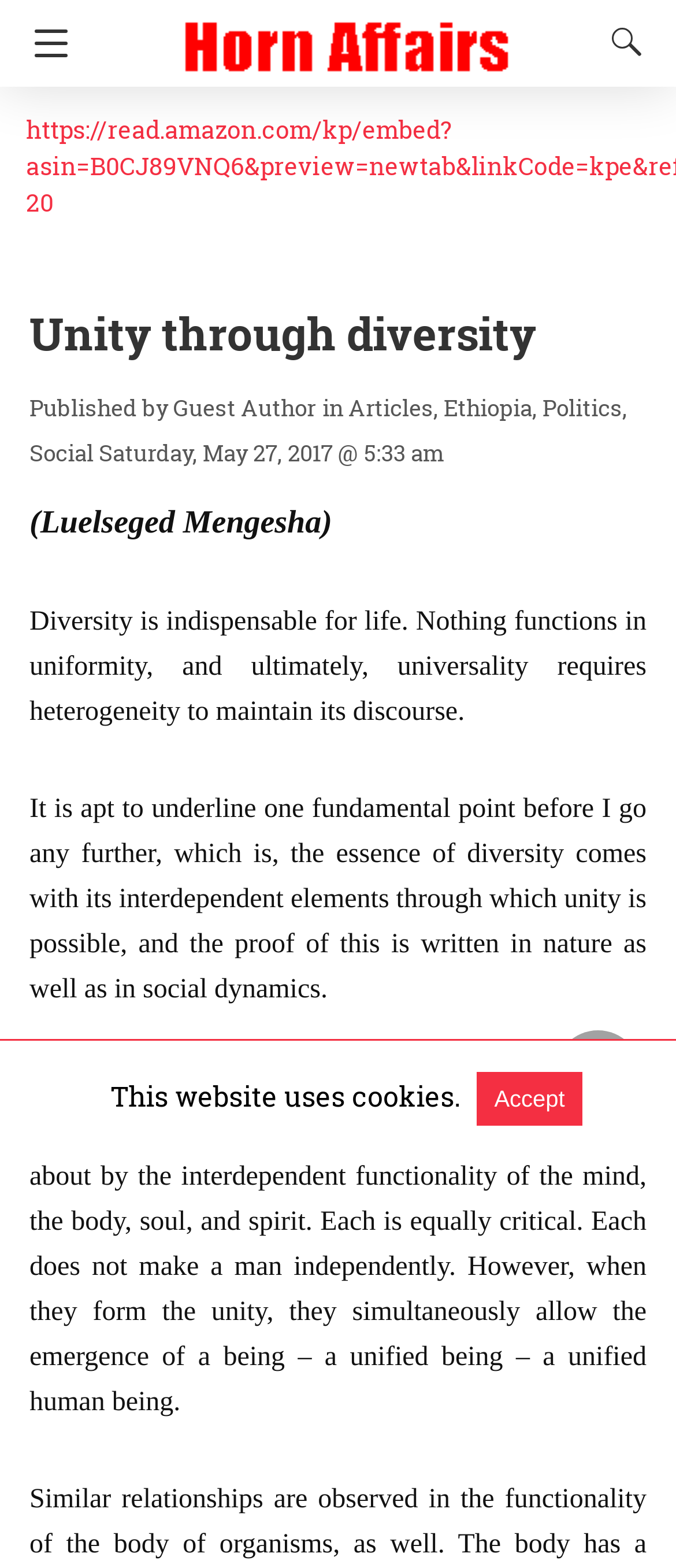Identify and extract the heading text of the webpage.

Unity through diversity